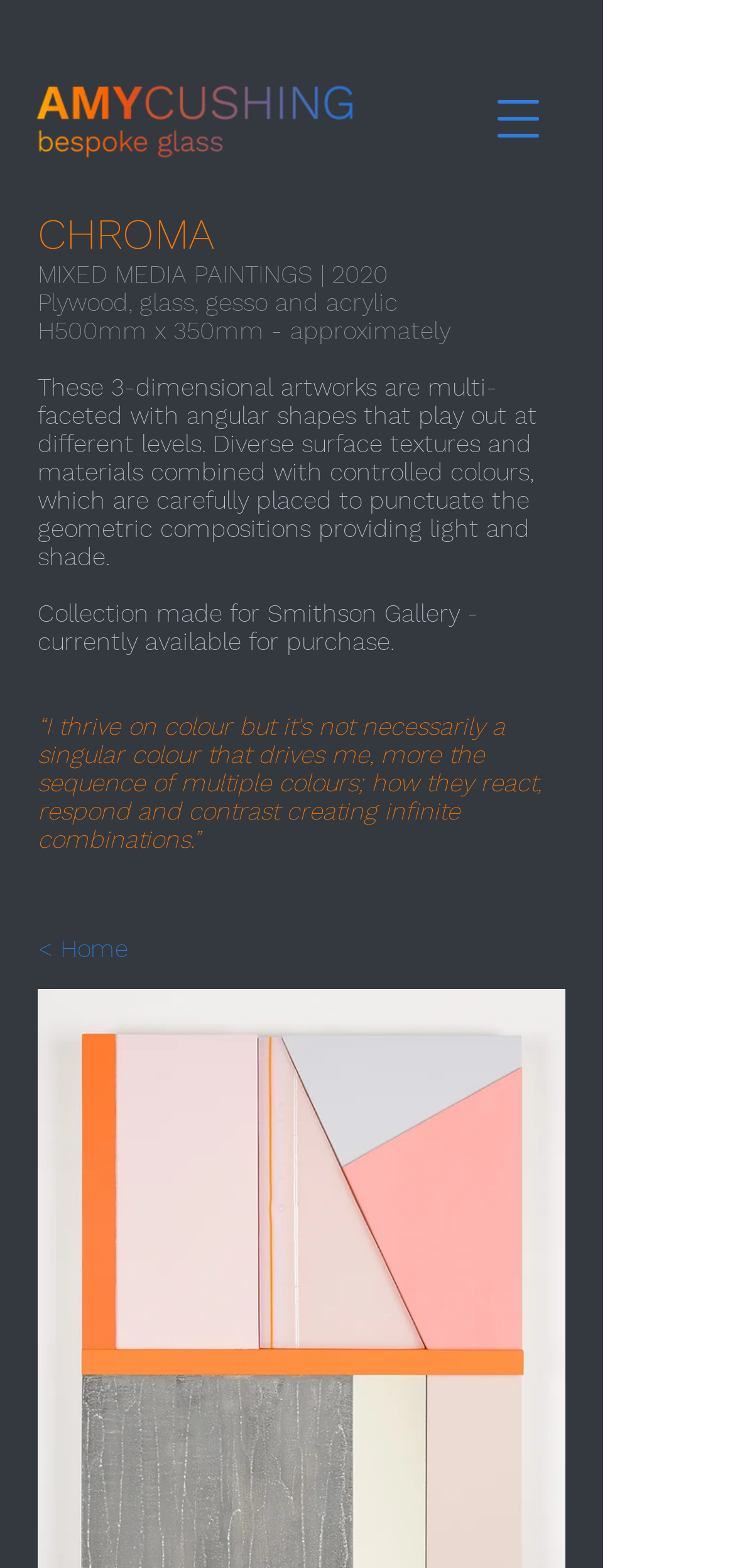Provide the bounding box coordinates in the format (top-left x, top-left y, bottom-right x, bottom-right y). All values are floating point numbers between 0 and 1. Determine the bounding box coordinate of the UI element described as: aria-label="Open navigation menu"

[0.641, 0.046, 0.769, 0.106]